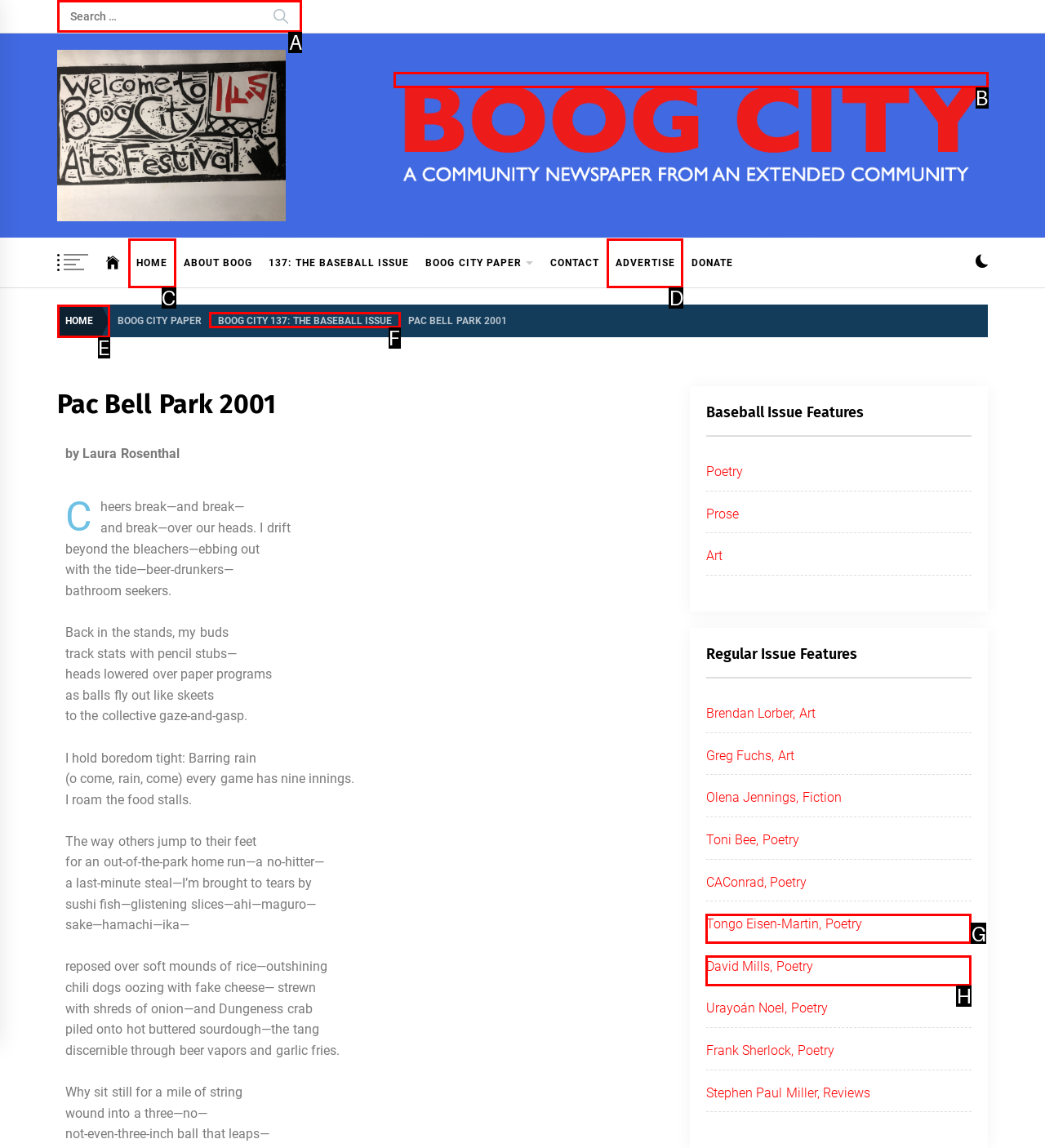Point out the HTML element I should click to achieve the following task: Search for something Provide the letter of the selected option from the choices.

A